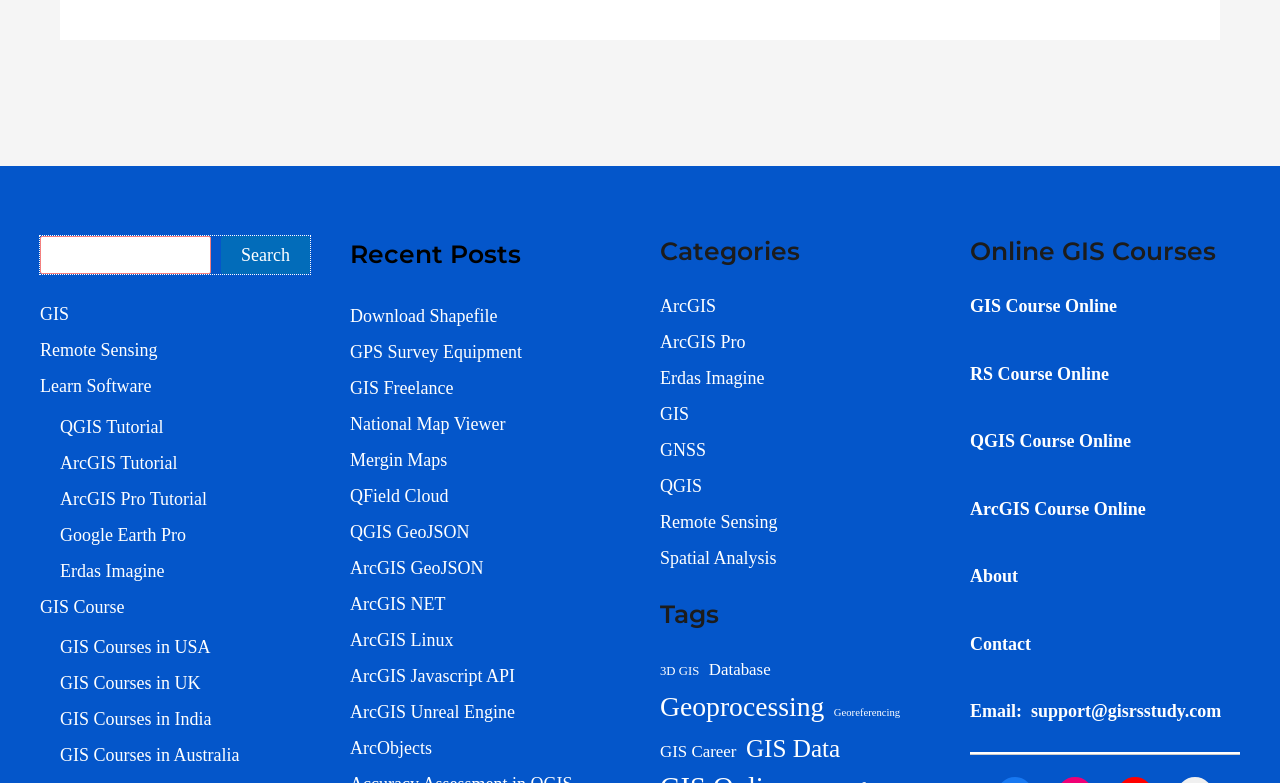Please indicate the bounding box coordinates for the clickable area to complete the following task: "Learn QGIS". The coordinates should be specified as four float numbers between 0 and 1, i.e., [left, top, right, bottom].

[0.047, 0.532, 0.128, 0.558]